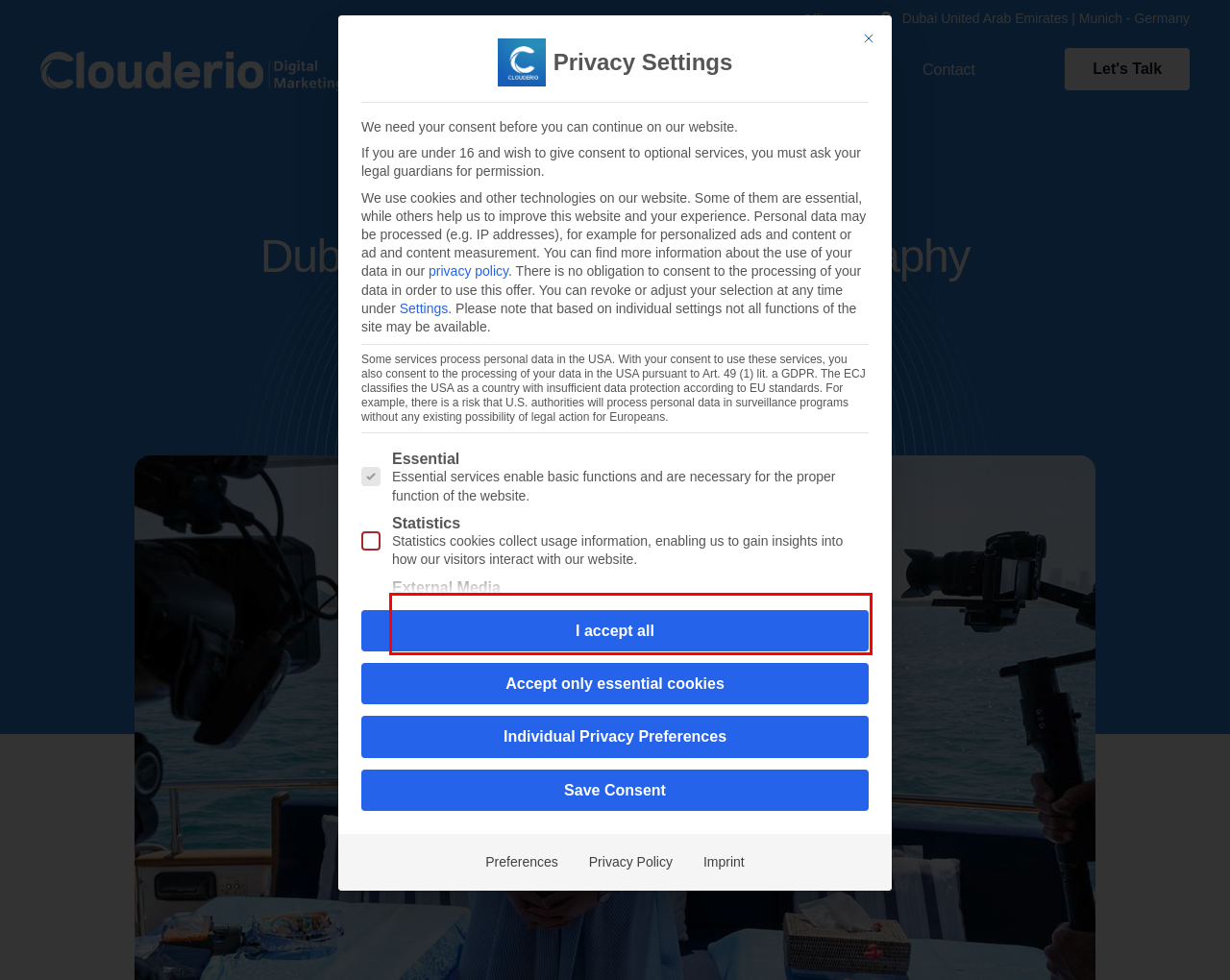Please analyze the screenshot of a webpage and extract the text content within the red bounding box using OCR.

Content from video platforms and social media platforms is blocked by default. If External Media services are accepted, access to those contents no longer requires manual consent.